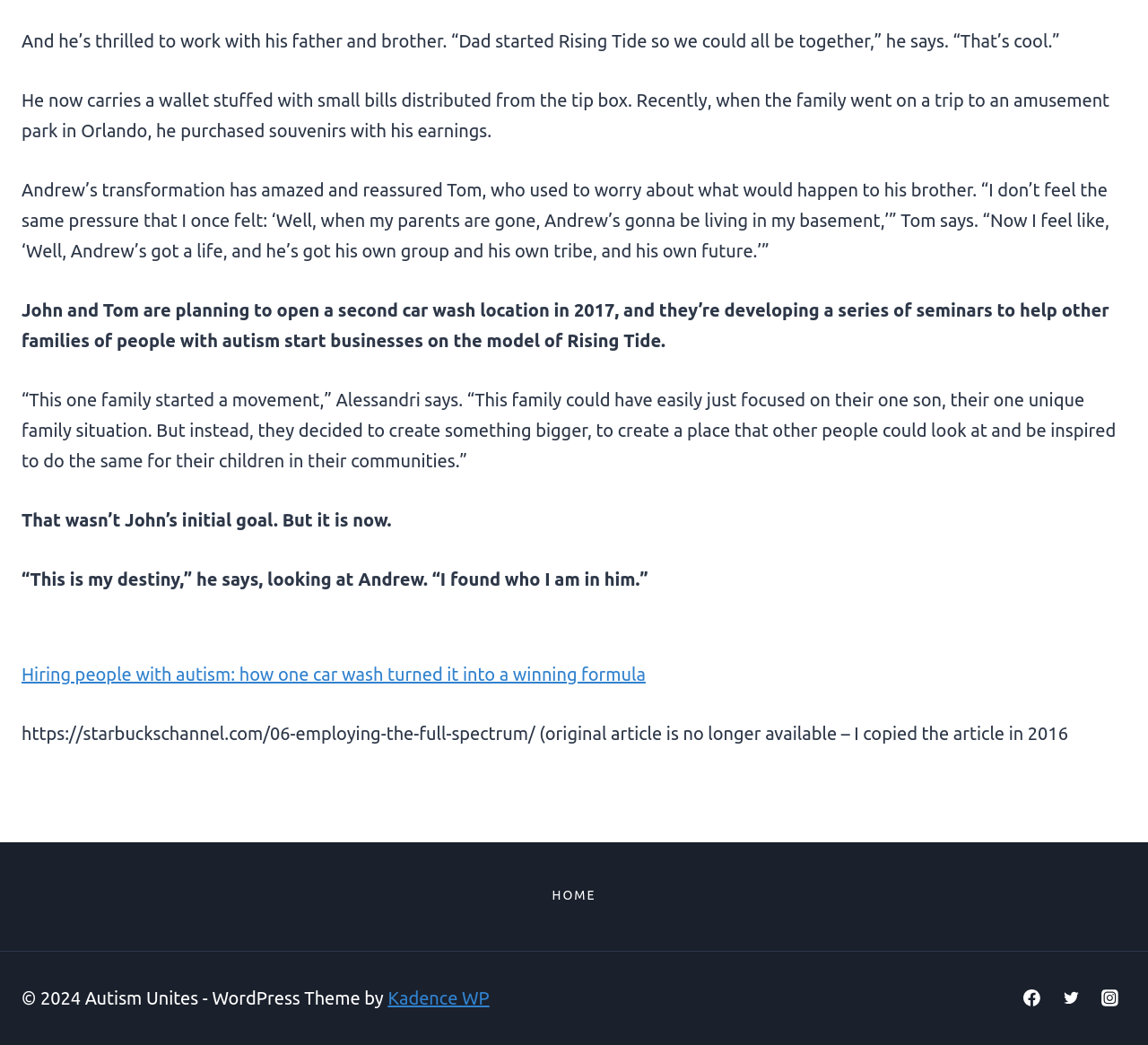What is the purpose of the seminars being developed?
Based on the image, give a concise answer in the form of a single word or short phrase.

To help other families start businesses